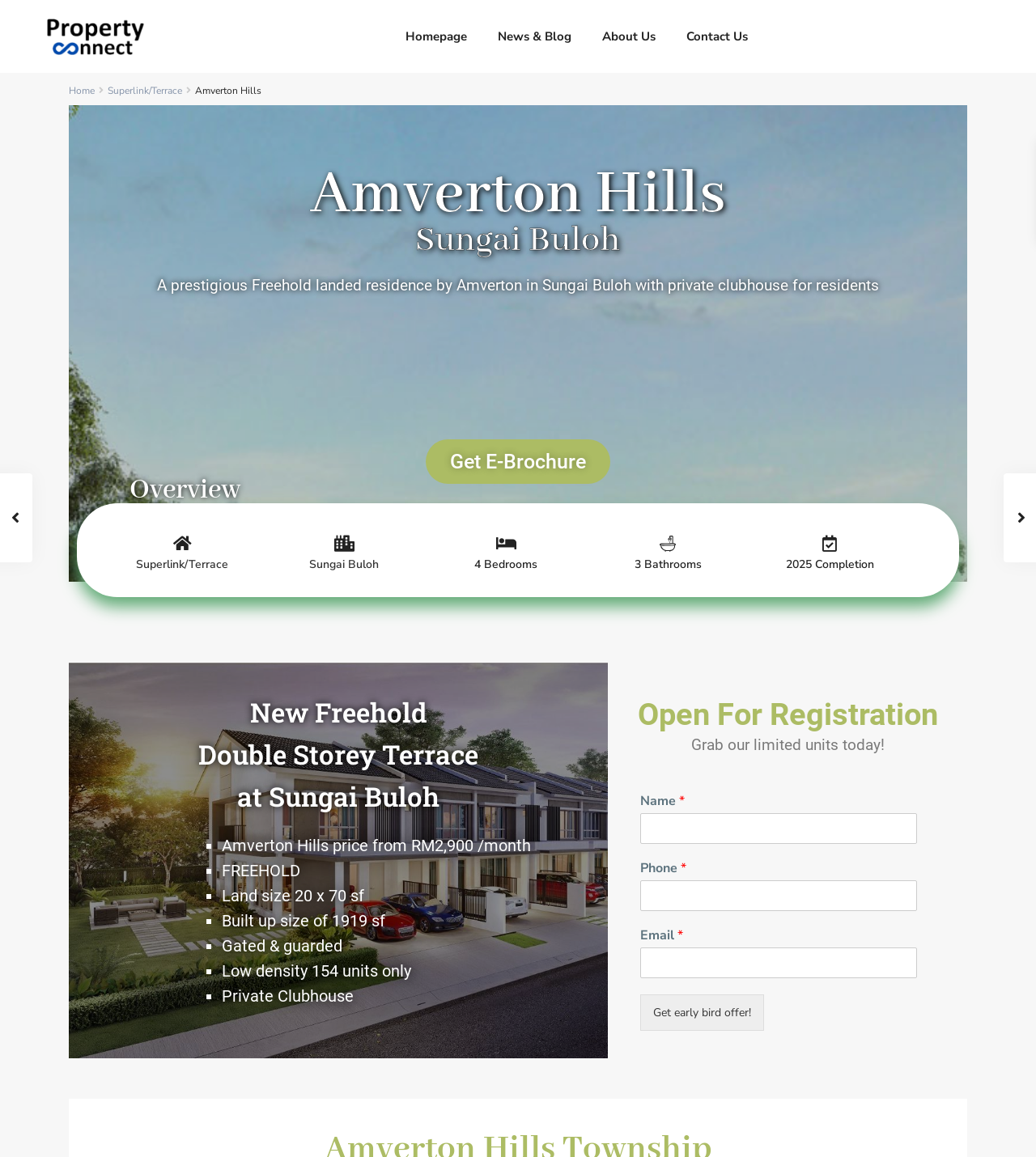What is the completion year of Amverton Hills?
Use the image to answer the question with a single word or phrase.

2025